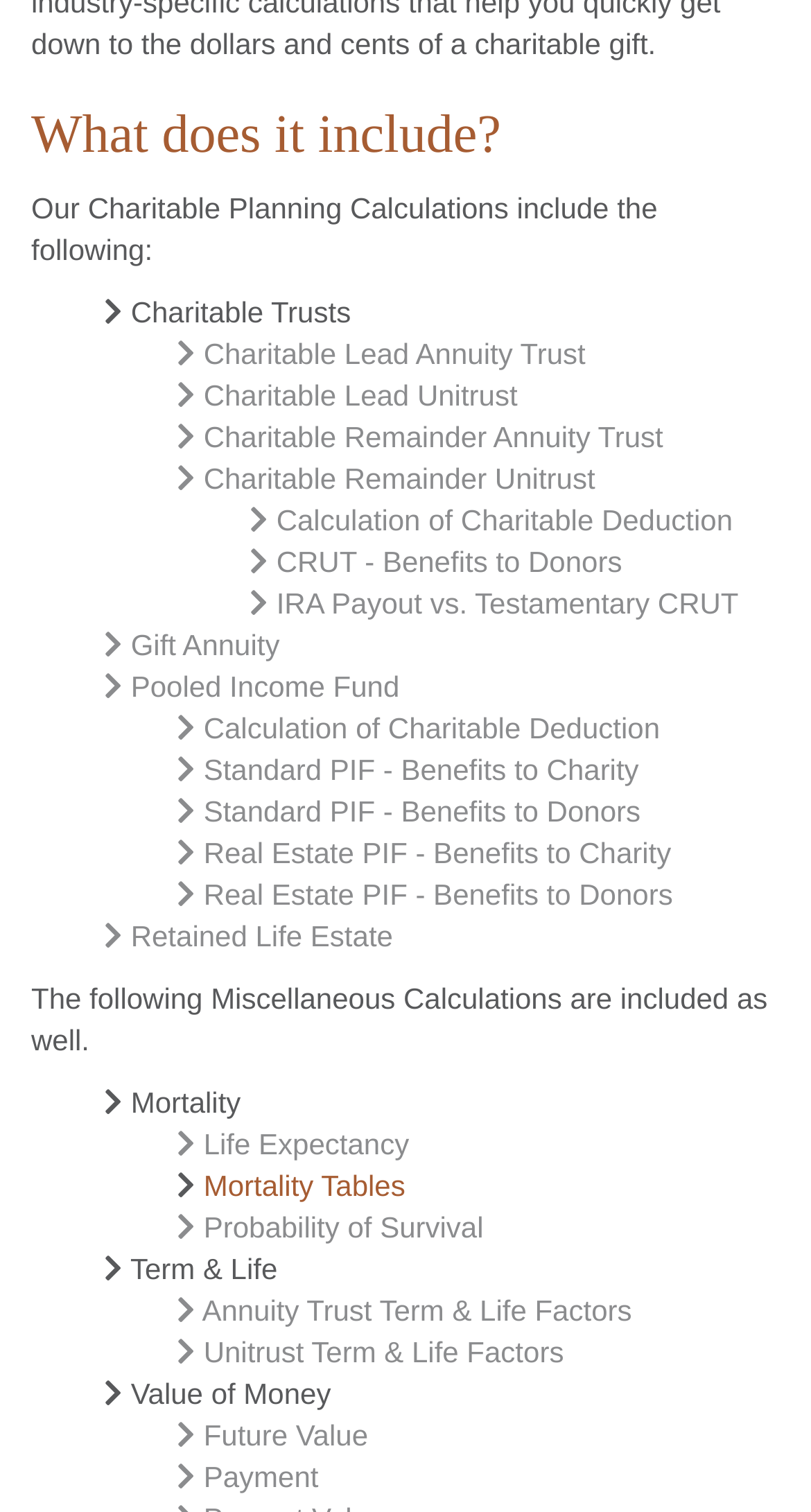What is Charitable Lead Annuity Trust?
Deliver a detailed and extensive answer to the question.

Based on the webpage, I found a link with the text 'Charitable Lead Annuity Trust' under the heading 'What does it include?' which suggests that it is a type of charitable trust.